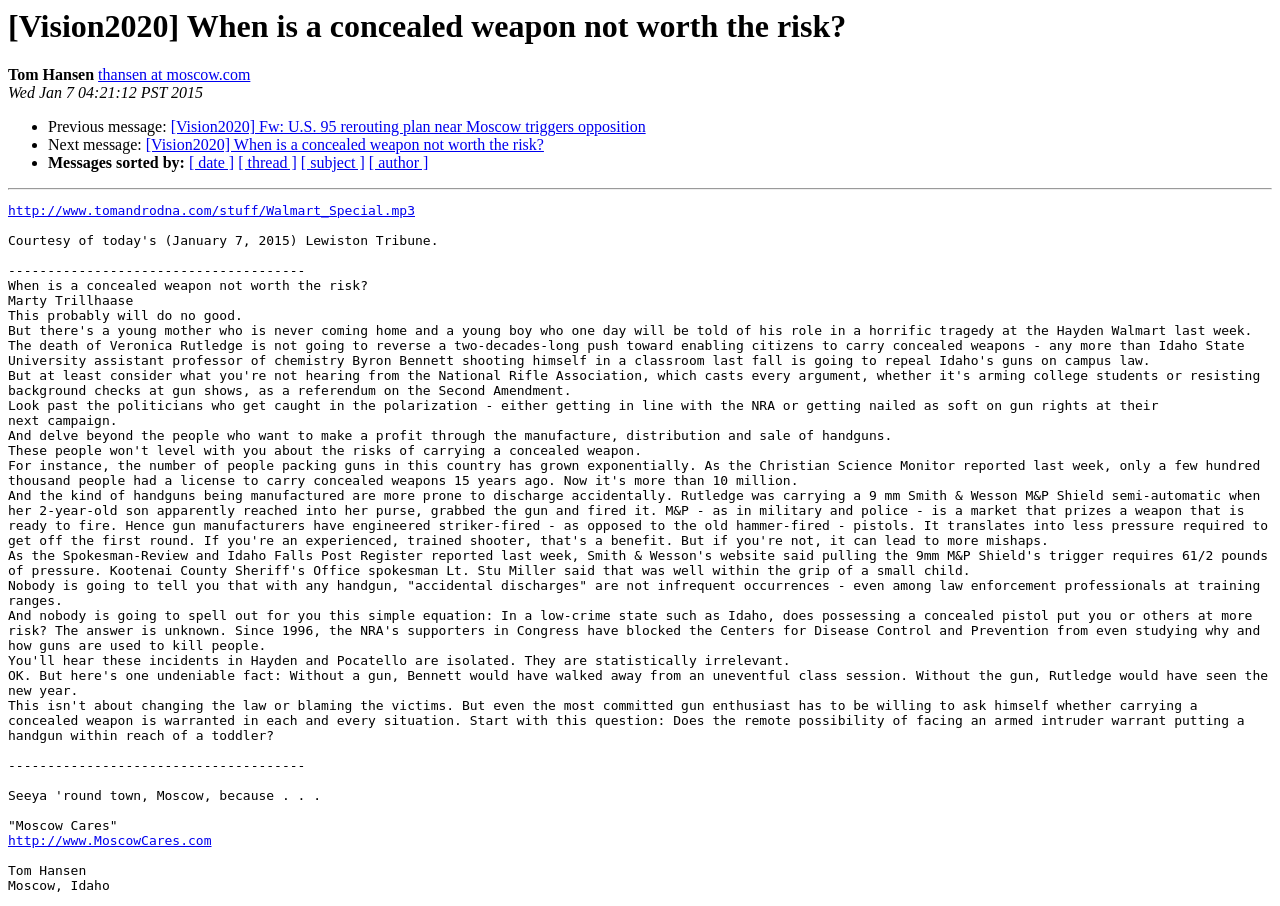Please find the bounding box coordinates of the element that must be clicked to perform the given instruction: "Click the link to view previous message". The coordinates should be four float numbers from 0 to 1, i.e., [left, top, right, bottom].

[0.133, 0.131, 0.504, 0.149]